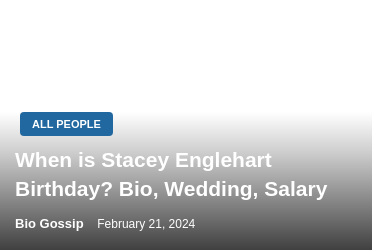Describe every important feature and element in the image comprehensively.

This image features an article header for a post titled "When is Stacey Englehart Birthday? Bio, Wedding, Salary." The layout includes a prominent blue button labeled "ALL PEOPLE," suggesting a navigation element that may lead to a broader list or directory related to public figures. Below the headline, the publication date "February 21, 2024" is displayed, indicating when this content is slated for release. The design utilizes a clean, modern aesthetic, emphasizing informative content about Stacey Englehart, which may cover various aspects of her life and career.